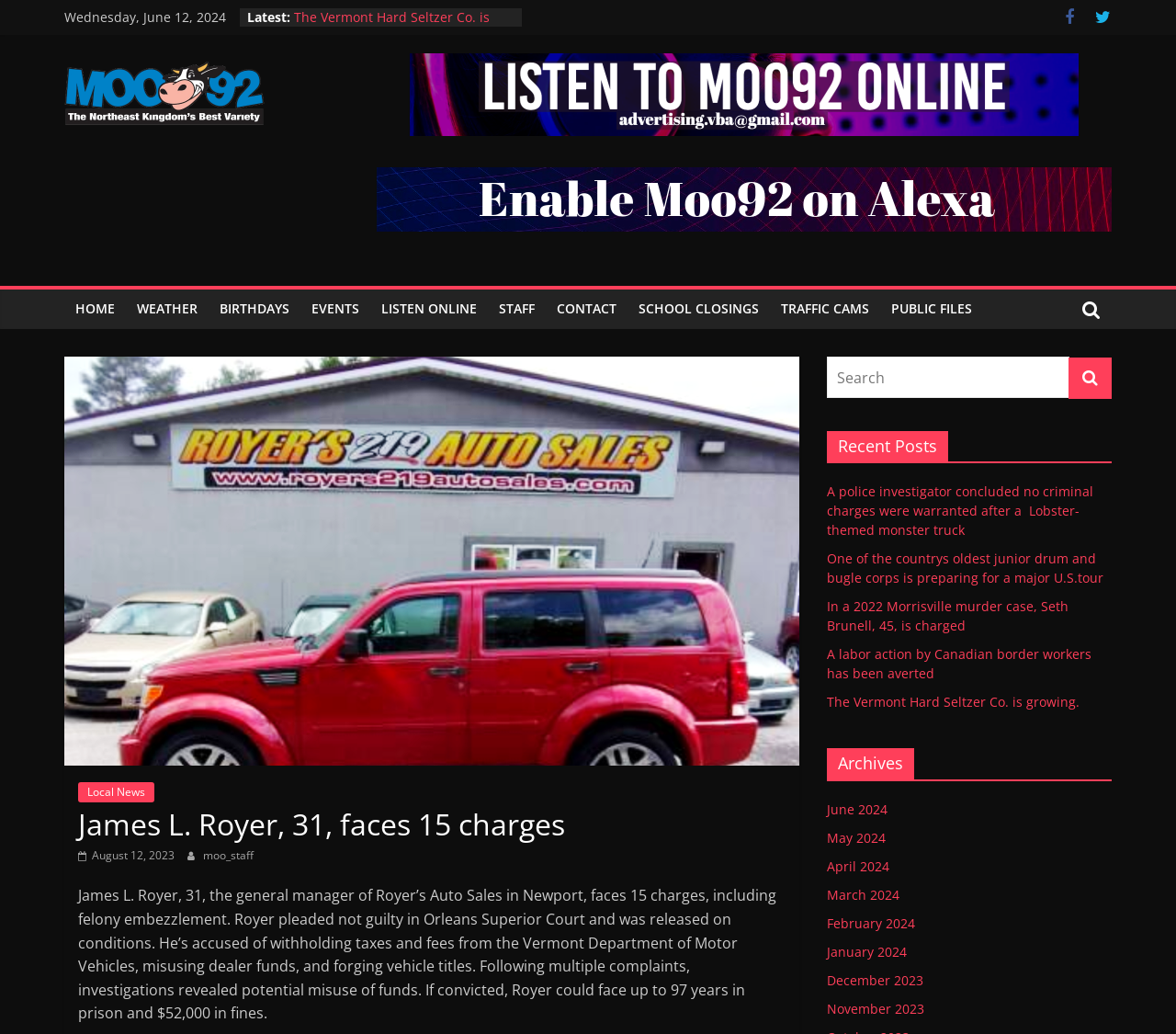Generate the text of the webpage's primary heading.

James L. Royer, 31, faces 15 charges